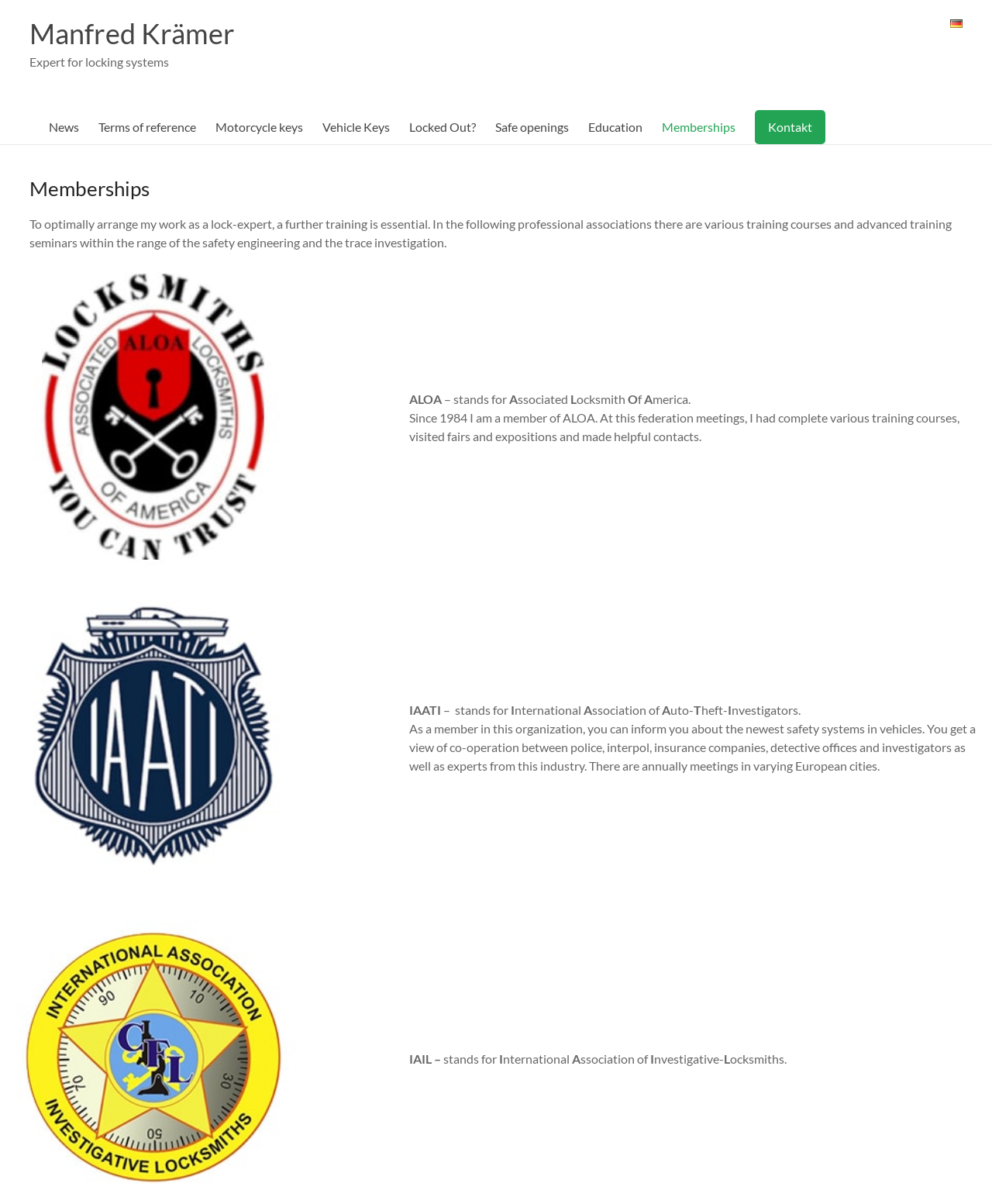What is the purpose of the professional associations?
Can you give a detailed and elaborate answer to the question?

According to the webpage, the professional associations provide various training courses and advanced training seminars within the range of safety engineering and trace investigation, which is essential for Manfred Krämer's work as a lock-expert.